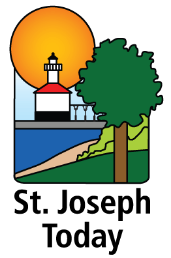What color is the sun in the logo?
Answer the question with just one word or phrase using the image.

Orange